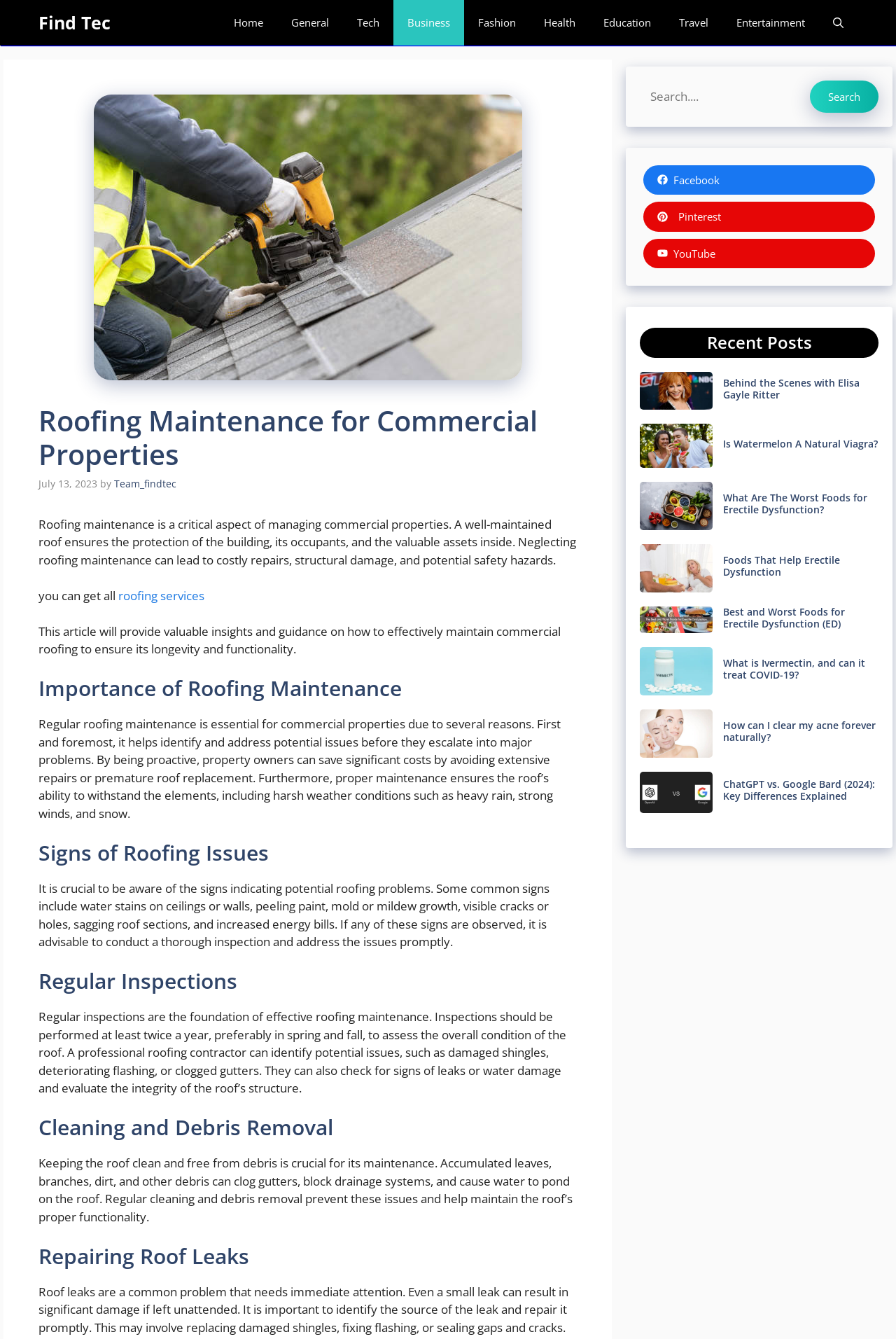Specify the bounding box coordinates of the area that needs to be clicked to achieve the following instruction: "Visit the 'Facebook' page".

[0.718, 0.123, 0.977, 0.145]